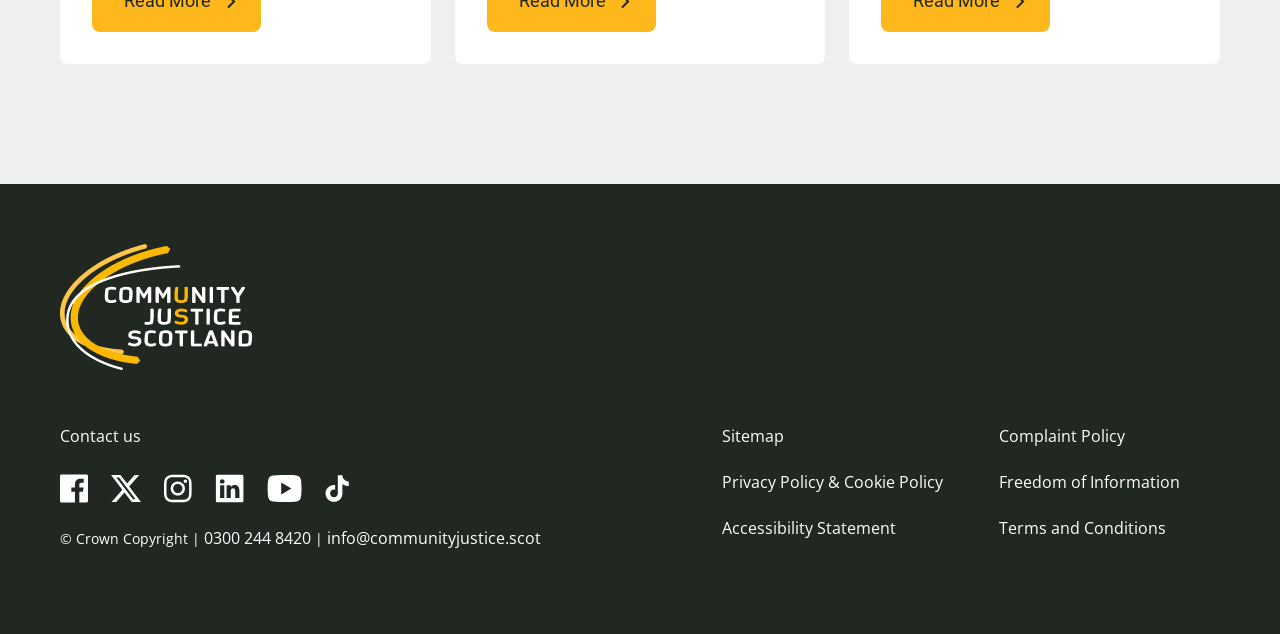Use a single word or phrase to answer the question:
What is the copyright information?

Crown Copyright